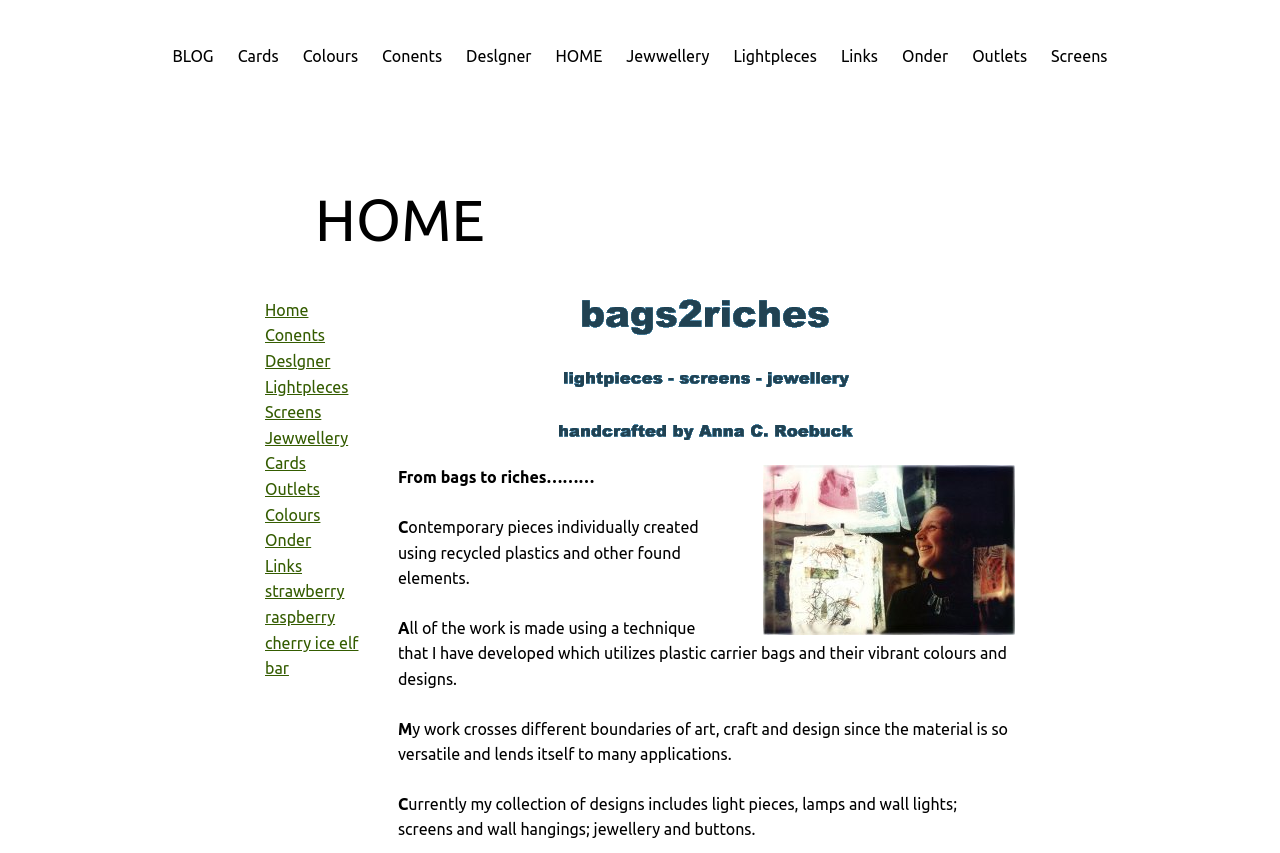Find the bounding box coordinates of the area that needs to be clicked in order to achieve the following instruction: "Read about Decree 98 regulations". The coordinates should be specified as four float numbers between 0 and 1, i.e., [left, top, right, bottom].

None